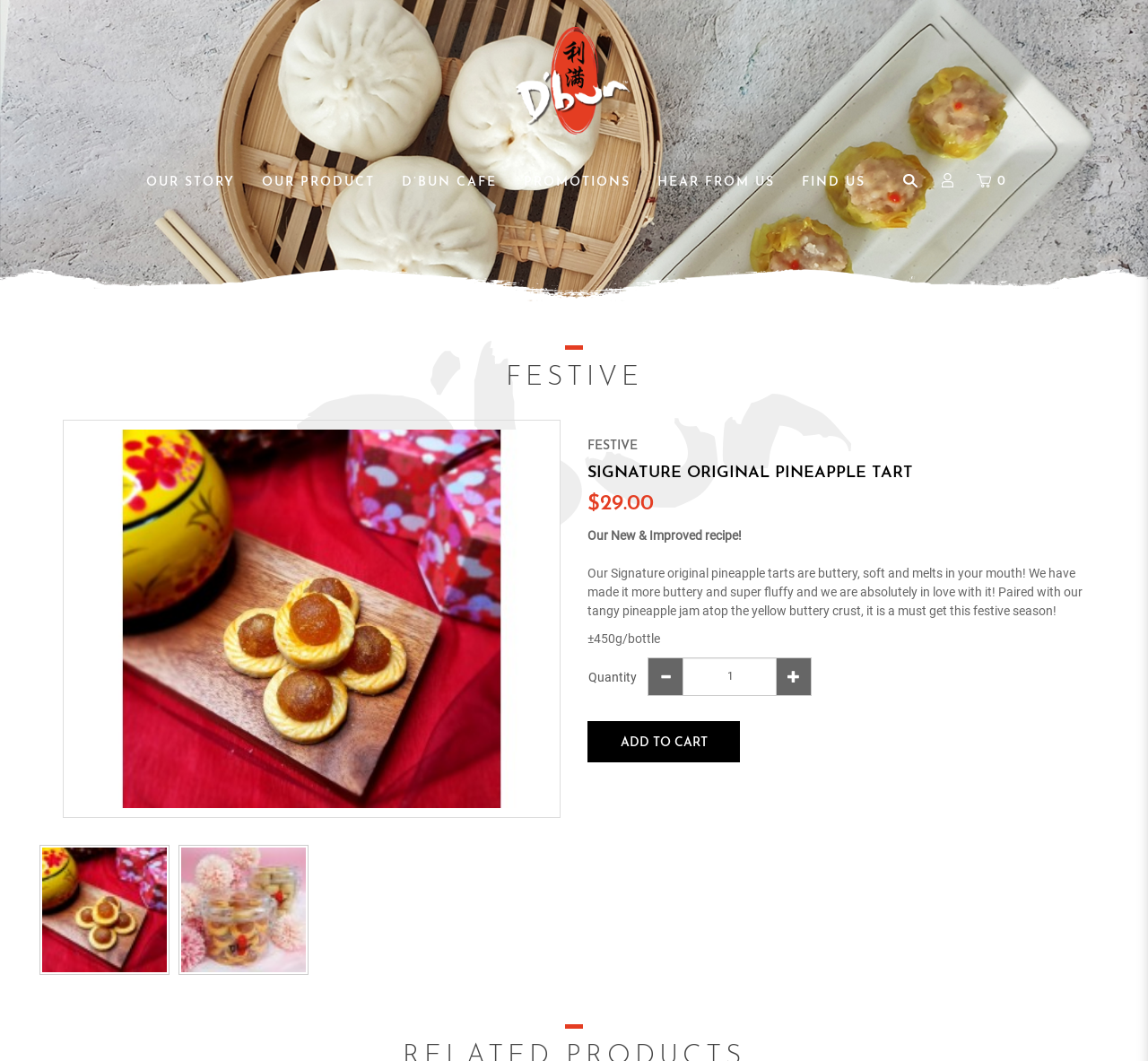Locate the bounding box coordinates of the element that should be clicked to execute the following instruction: "add to cart".

[0.512, 0.68, 0.645, 0.719]